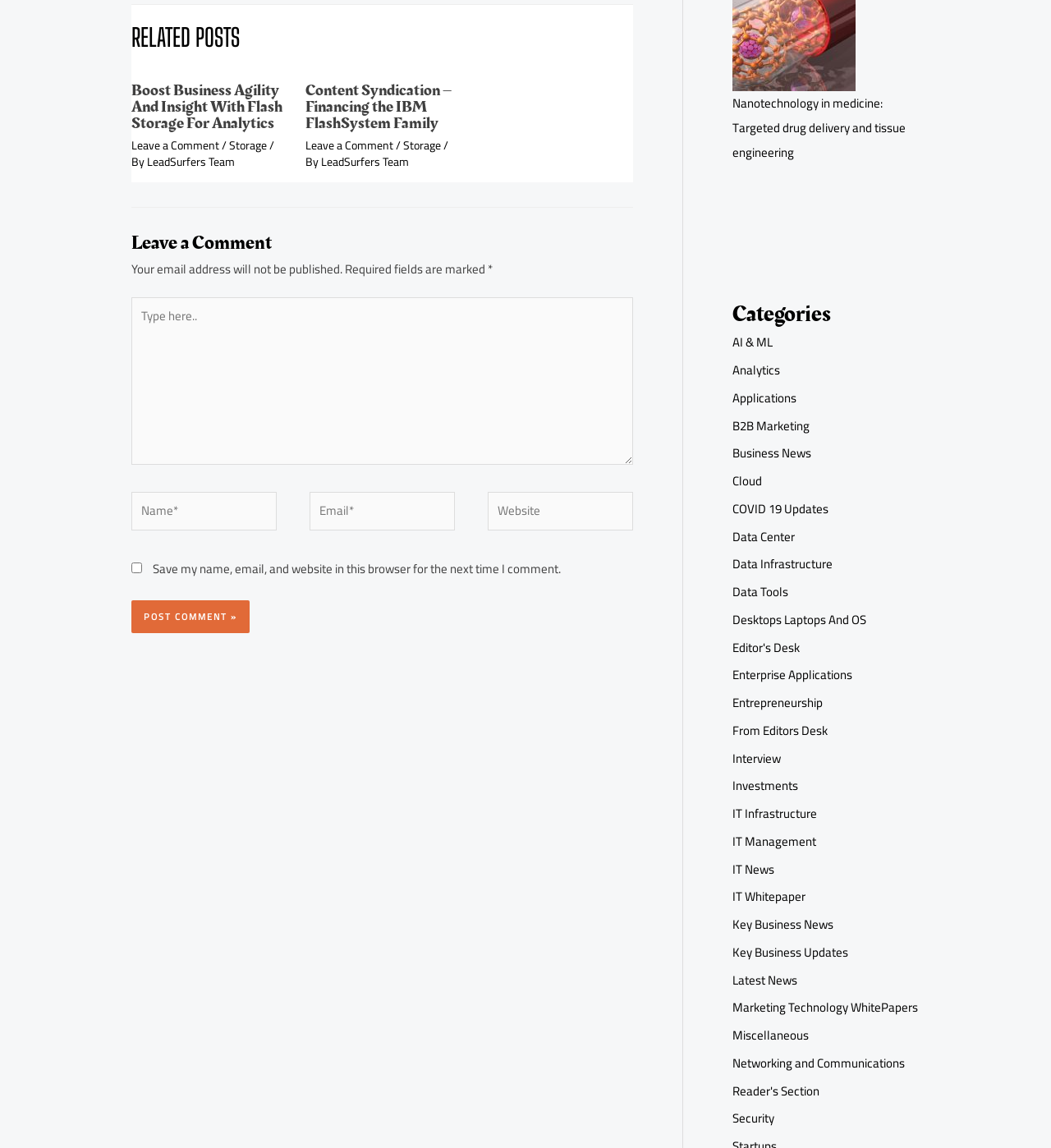Find the bounding box coordinates of the UI element according to this description: "Applications".

[0.697, 0.336, 0.758, 0.357]